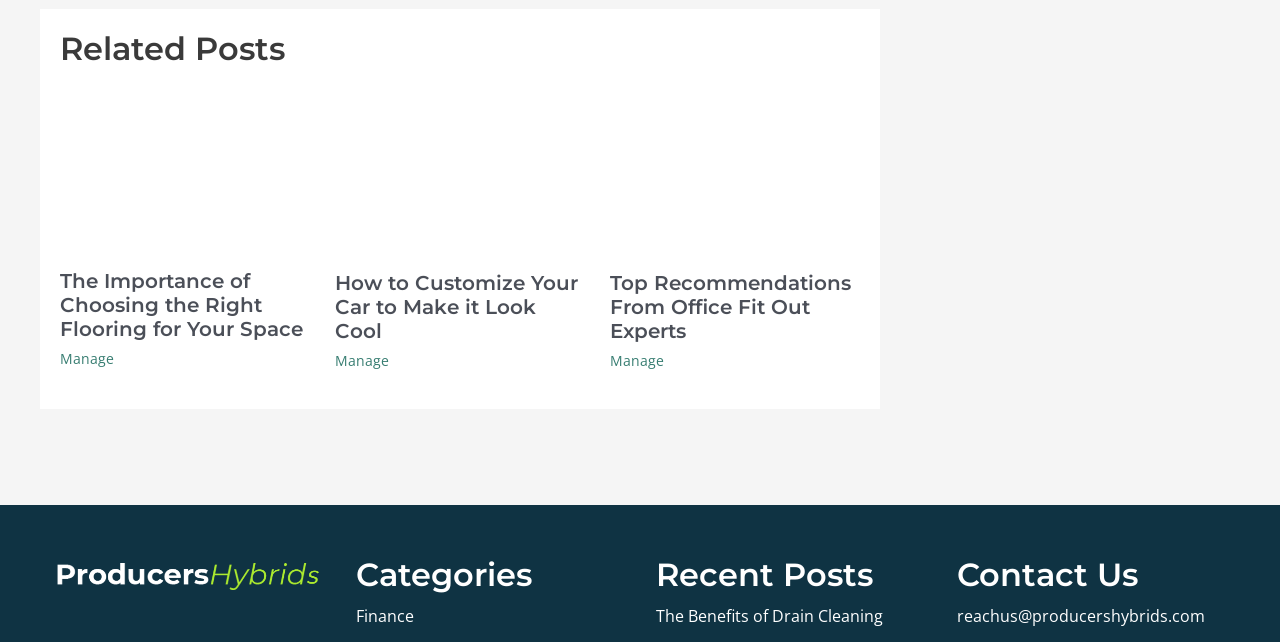Determine the bounding box coordinates of the UI element that matches the following description: "The Benefits of Drain Cleaning". The coordinates should be four float numbers between 0 and 1 in the format [left, top, right, bottom].

[0.512, 0.942, 0.69, 0.976]